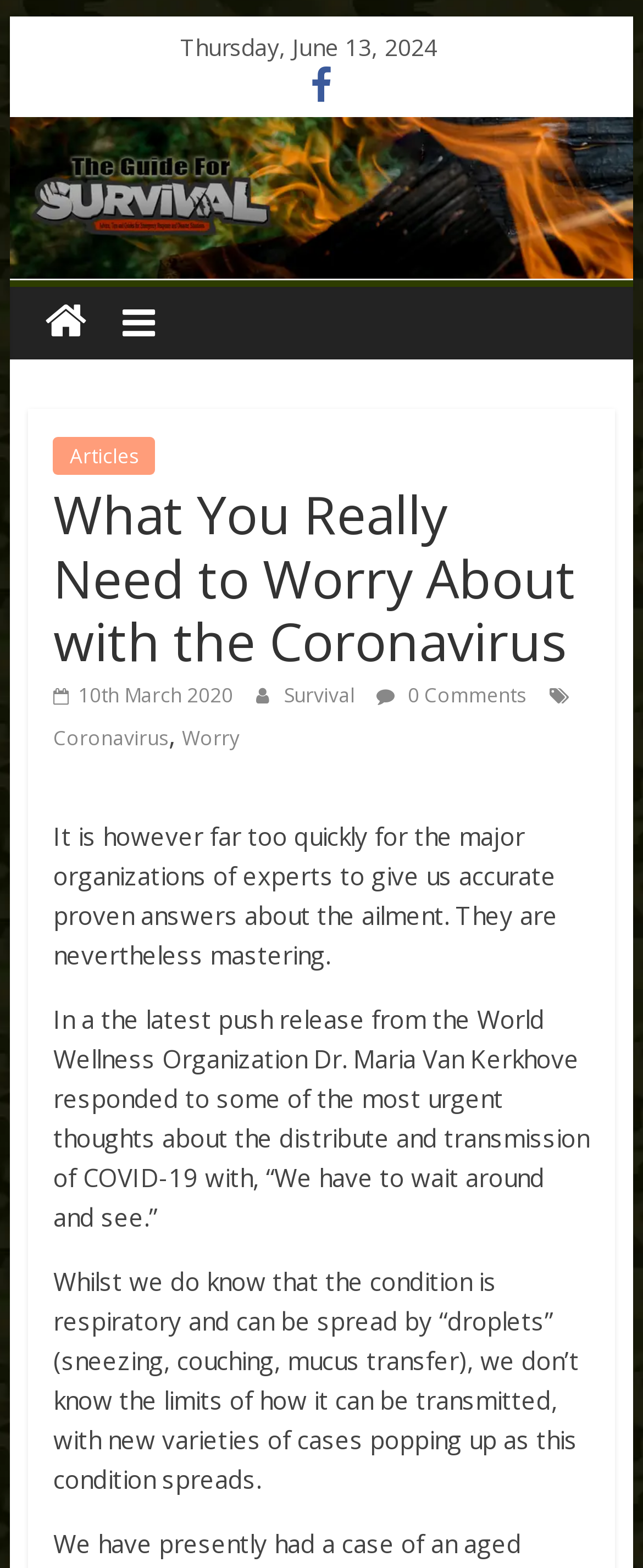Please determine the bounding box coordinates for the UI element described as: "Coronavirus".

[0.083, 0.462, 0.262, 0.48]